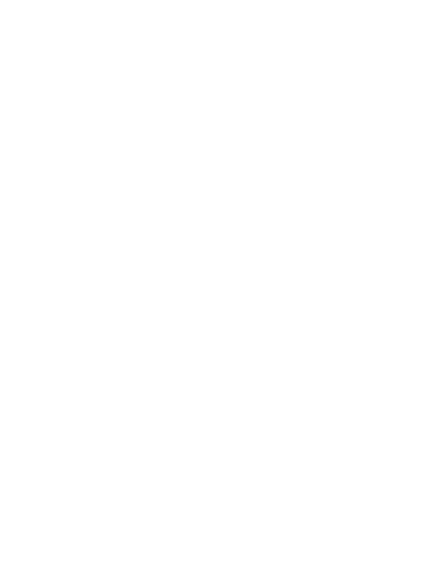Offer a detailed account of the various components present in the image.

This image features the logo of "Serious Seeds," a prominent brand in the cannabis seed market. The logo is visually distinct and reflects the brand's identity, which is associated with quality and reliability in the cultivation of cannabis seeds. Below the logo, you can find key product information, including details about their AK47 Feminized Seeds available for purchase, emphasizing their fast and discreet shipping options within the United States. This image is pivotal in highlighting the company's offerings and reinforcing its branding in the context of selling cannabis seeds online.